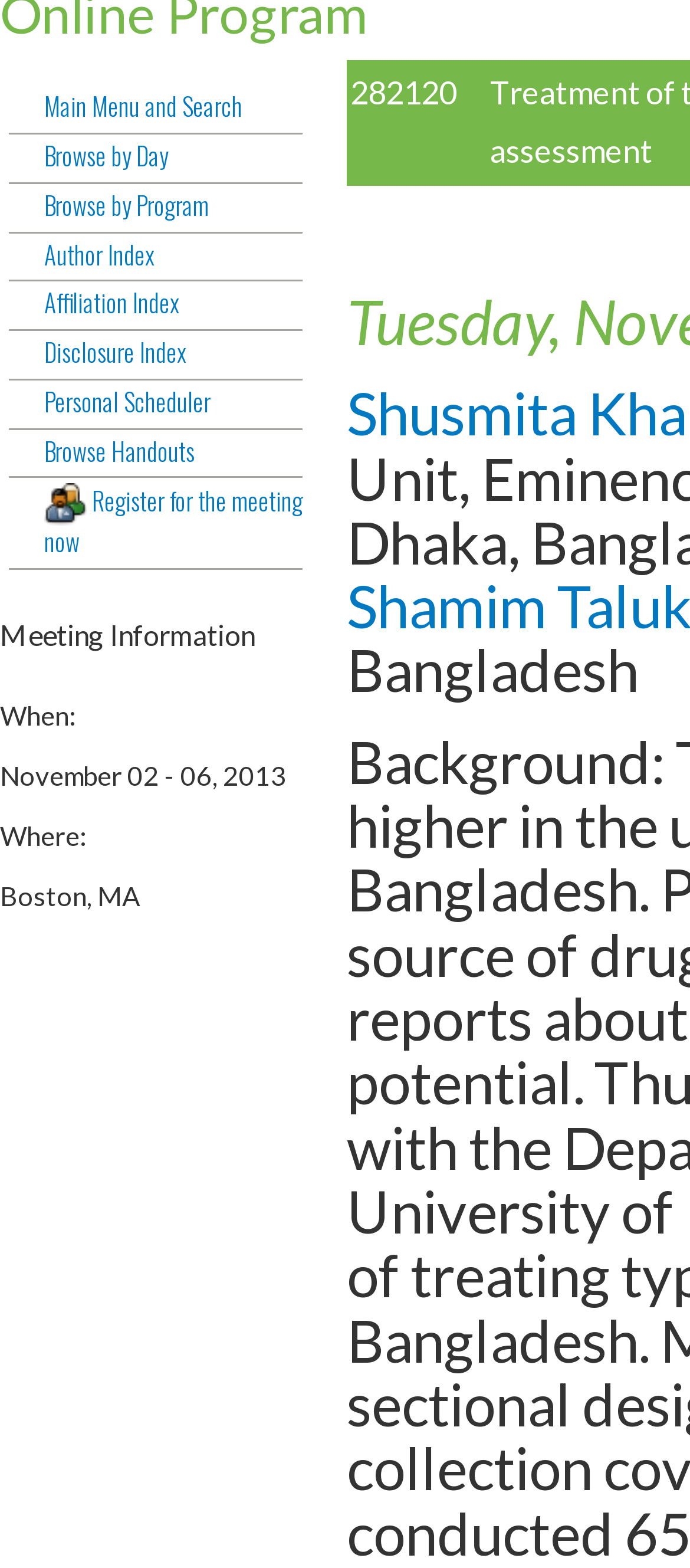Extract the bounding box for the UI element that matches this description: "Register for the meeting now".

[0.013, 0.308, 0.438, 0.363]